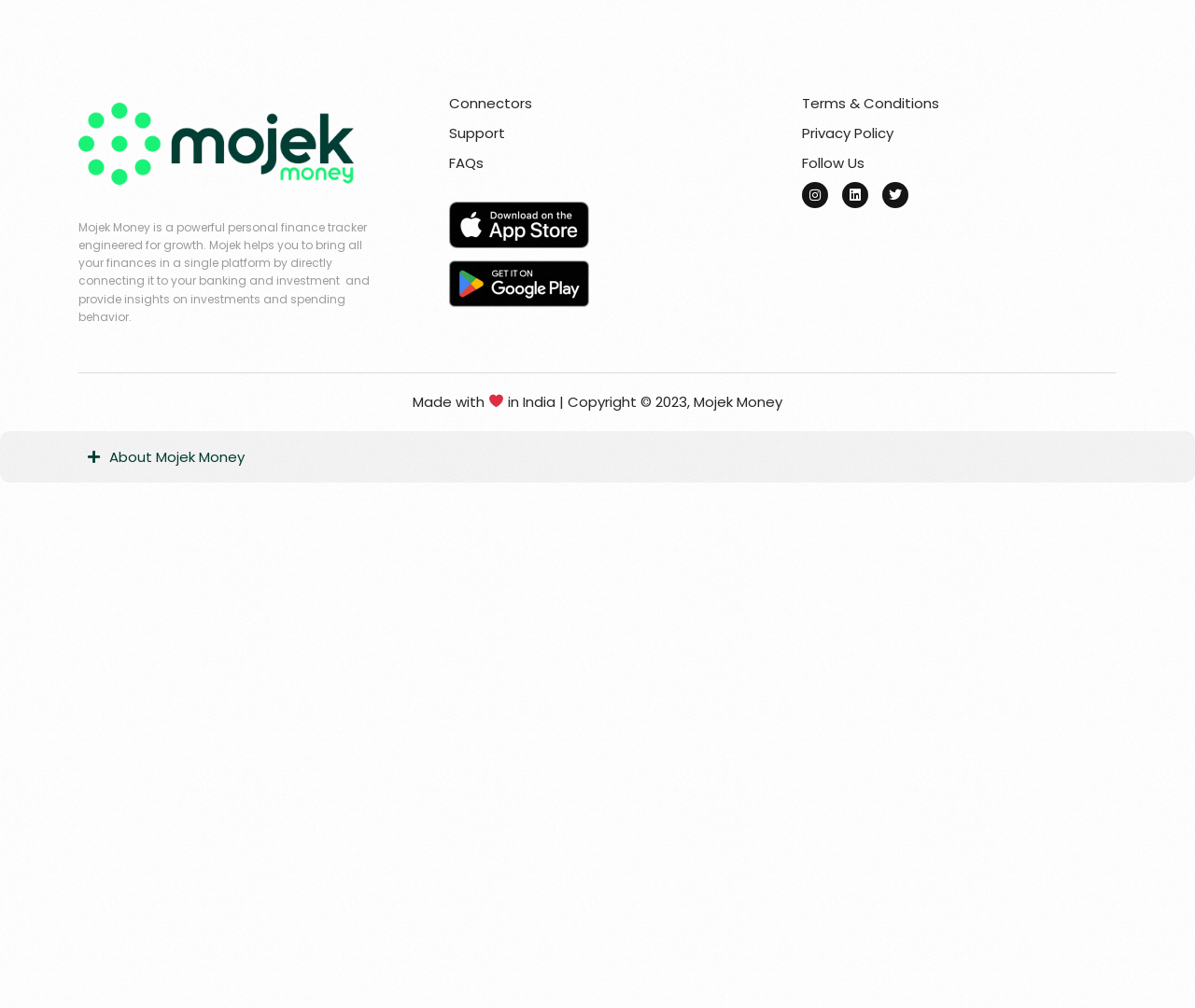What social media platforms can I follow Mojek on?
Provide an in-depth answer to the question, covering all aspects.

The social media links are located at the bottom-right section of the webpage, with icons and text 'Follow Us', and the specific platforms are Instagram, Linkedin, and Twitter.